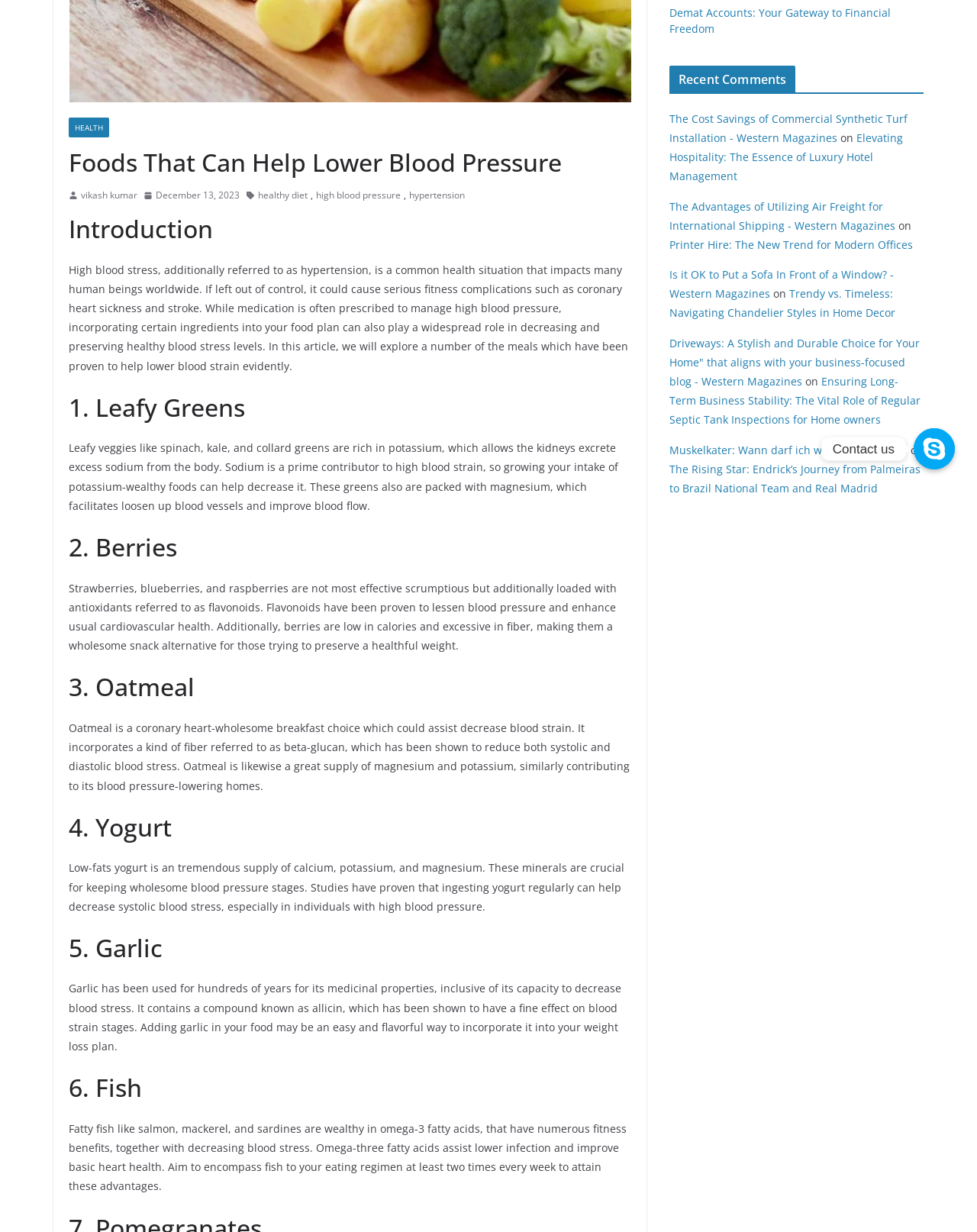Extract the bounding box of the UI element described as: "Contact us".

[0.935, 0.348, 0.977, 0.381]